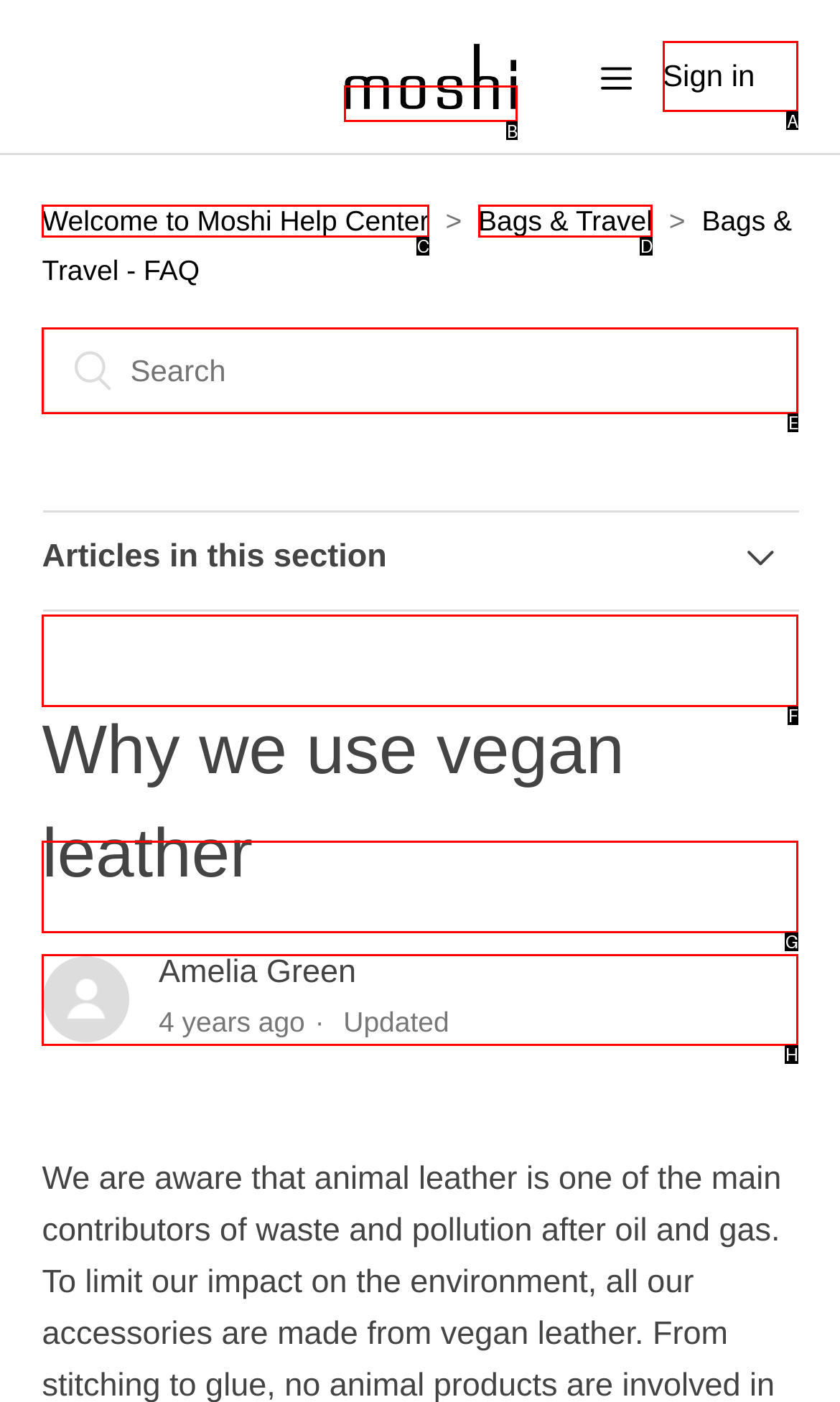Indicate the UI element to click to perform the task: Visit facebook page. Reply with the letter corresponding to the chosen element.

None